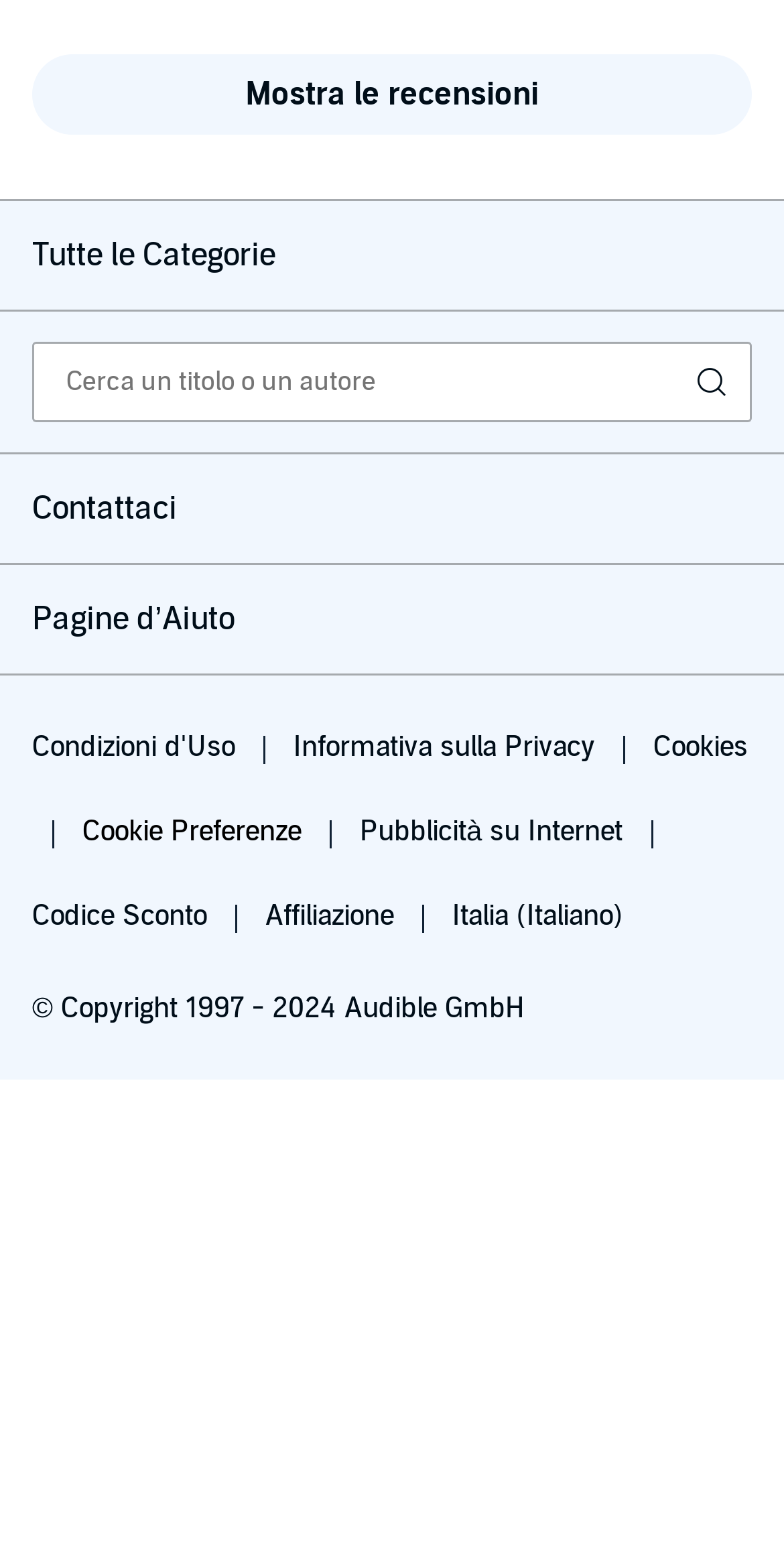Given the element description, predict the bounding box coordinates in the format (top-left x, top-left y, bottom-right x, bottom-right y). Make sure all values are between 0 and 1. Here is the element description: Tutte le Categorie

[0.0, 0.131, 1.0, 0.201]